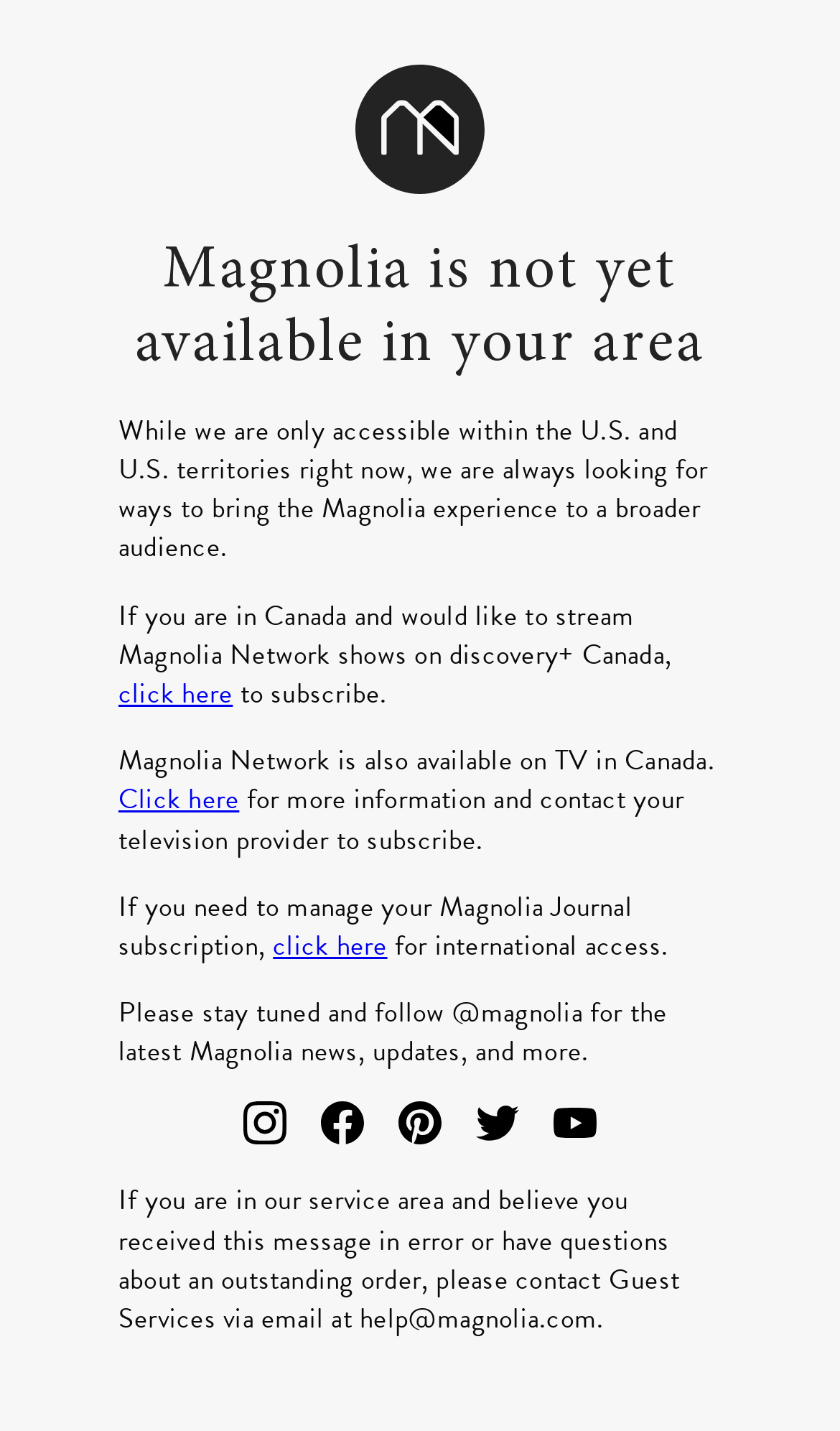How can users contact Guest Services?
Kindly offer a comprehensive and detailed response to the question.

The webpage provides an email address 'help@magnolia.com' for users to contact Guest Services, which suggests that users can reach out to Guest Services via email at this address.